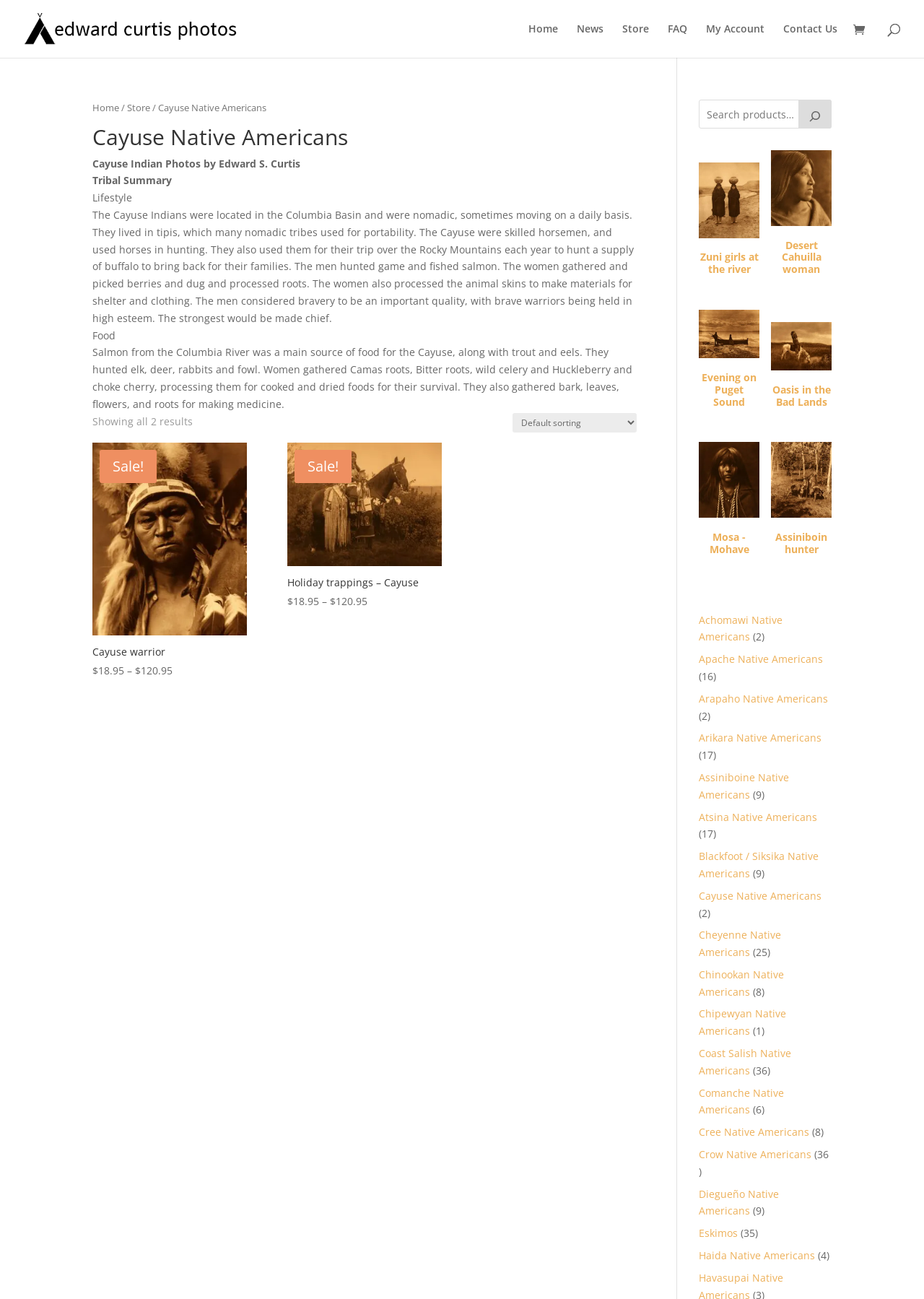Determine the bounding box coordinates for the area that should be clicked to carry out the following instruction: "View Cayuse Native Americans".

[0.756, 0.684, 0.889, 0.695]